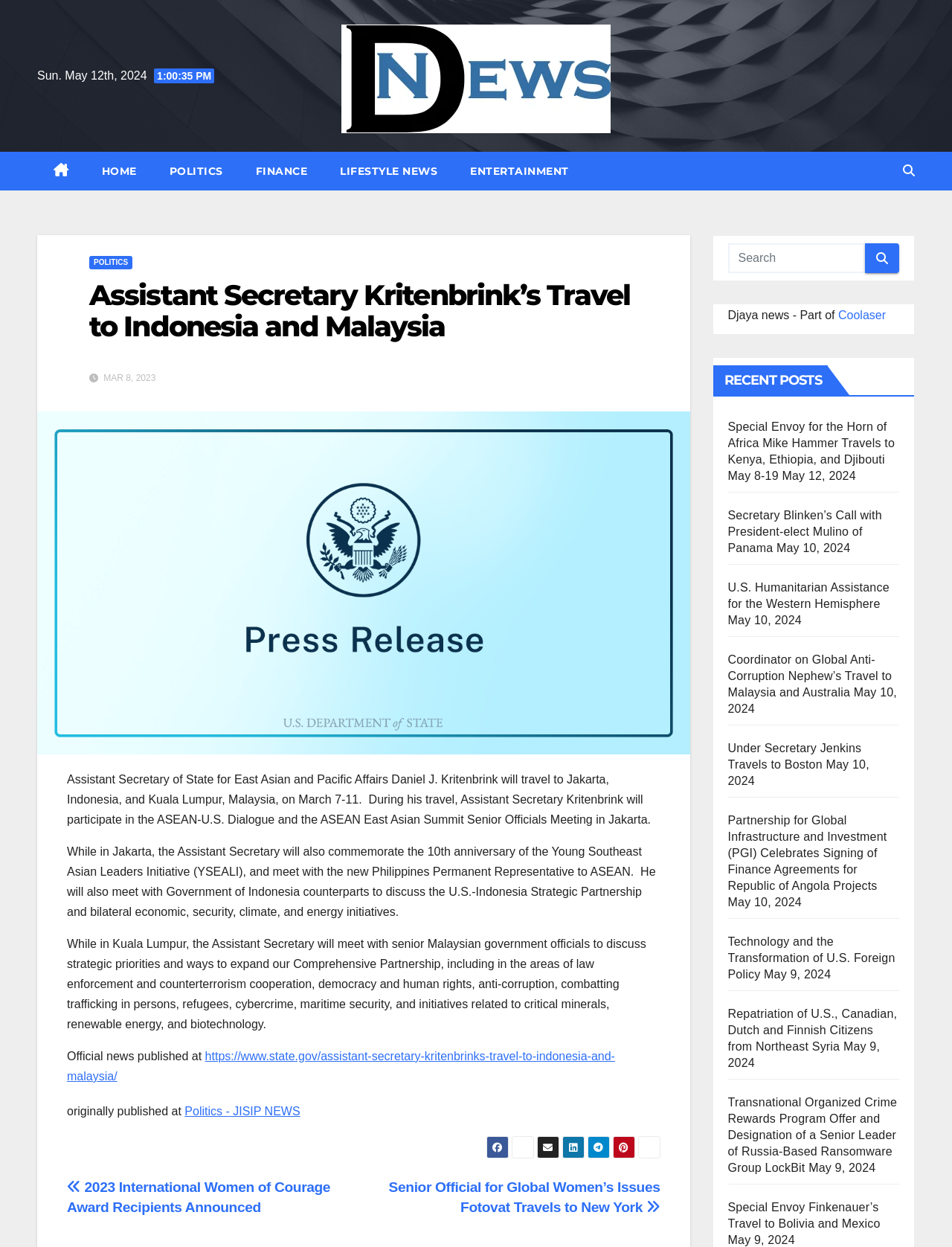Give a complete and precise description of the webpage's appearance.

This webpage appears to be a news article from "D News" about Assistant Secretary of State for East Asian and Pacific Affairs Daniel J. Kritenbrink's travel to Indonesia and Malaysia. 

At the top of the page, there is a date "Sun. May 12th, 2024" and a link to "D news" with an accompanying image. Below this, there are several links to different sections of the website, including "HOME", "POLITICS", "FINANCE", "LIFESTYLE NEWS", and "ENTERTAINMENT". 

To the right of these links, there is a button with an icon, which has a popup menu. 

The main content of the page is a news article with the title "Assistant Secretary Kritenbrink’s Travel to Indonesia and Malaysia". Below the title, there is a date "MAR 8, 2023" and a large image related to the article. 

The article itself is divided into three paragraphs, describing Assistant Secretary Kritenbrink's travel plans and activities during his trip to Indonesia and Malaysia. 

Below the article, there are links to the original news source and a "Permalink" to the article. 

At the bottom of the page, there are several social media links and a navigation section with links to recent posts, including "Senior Official for Global Women’s Issues Fotovat Travels to New York" and "2023 International Women of Courage Award Recipients Announced". 

To the right of the navigation section, there is a search bar and a section titled "RECENT POSTS", which lists several recent news articles, including "Special Envoy for the Horn of Africa Mike Hammer Travels to Kenya, Ethiopia, and Djibouti May 8-19" and "Secretary Blinken’s Call with President-elect Mulino of Panama".